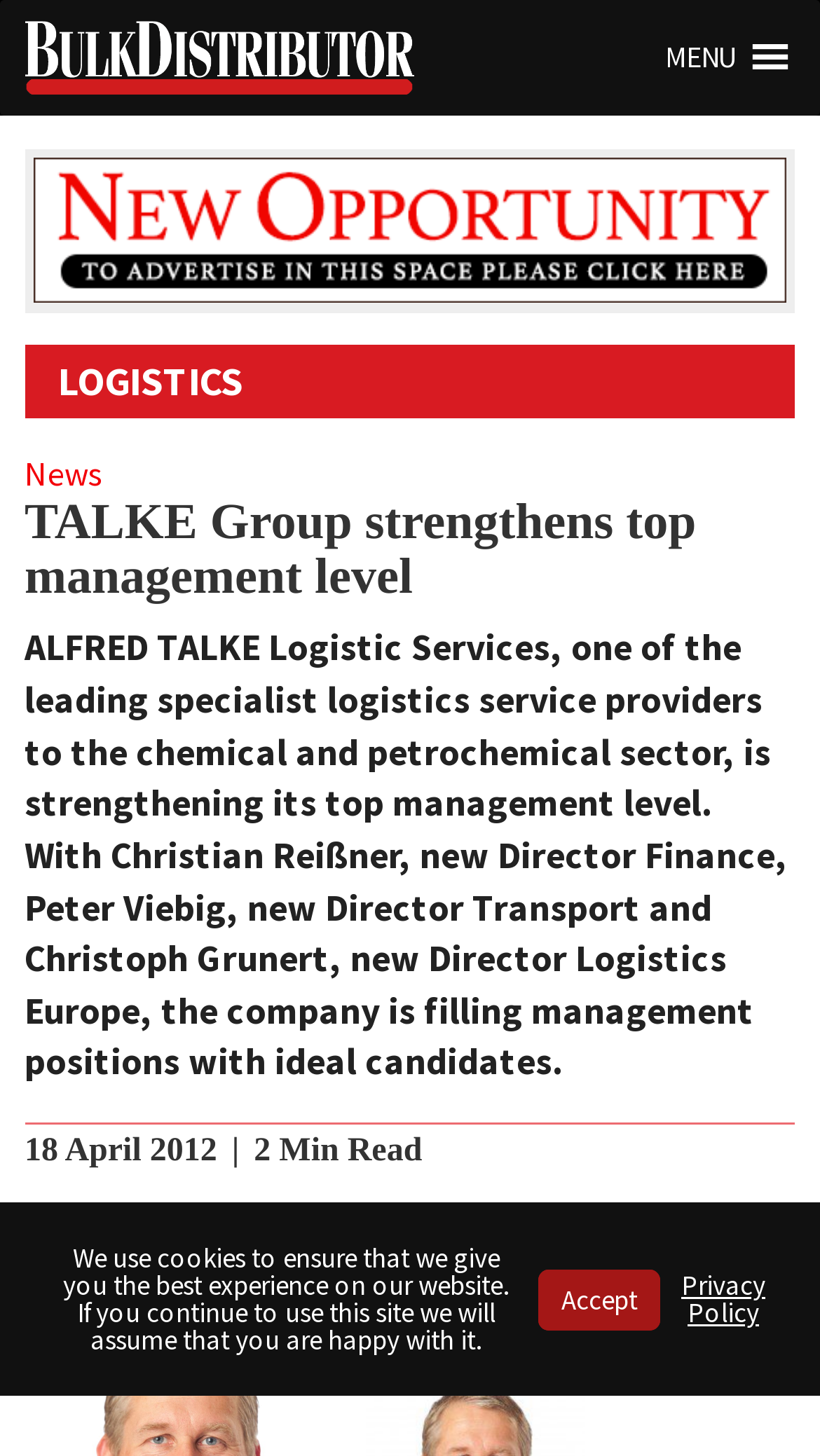Please find and generate the text of the main heading on the webpage.

TALKE Group strengthens top management level